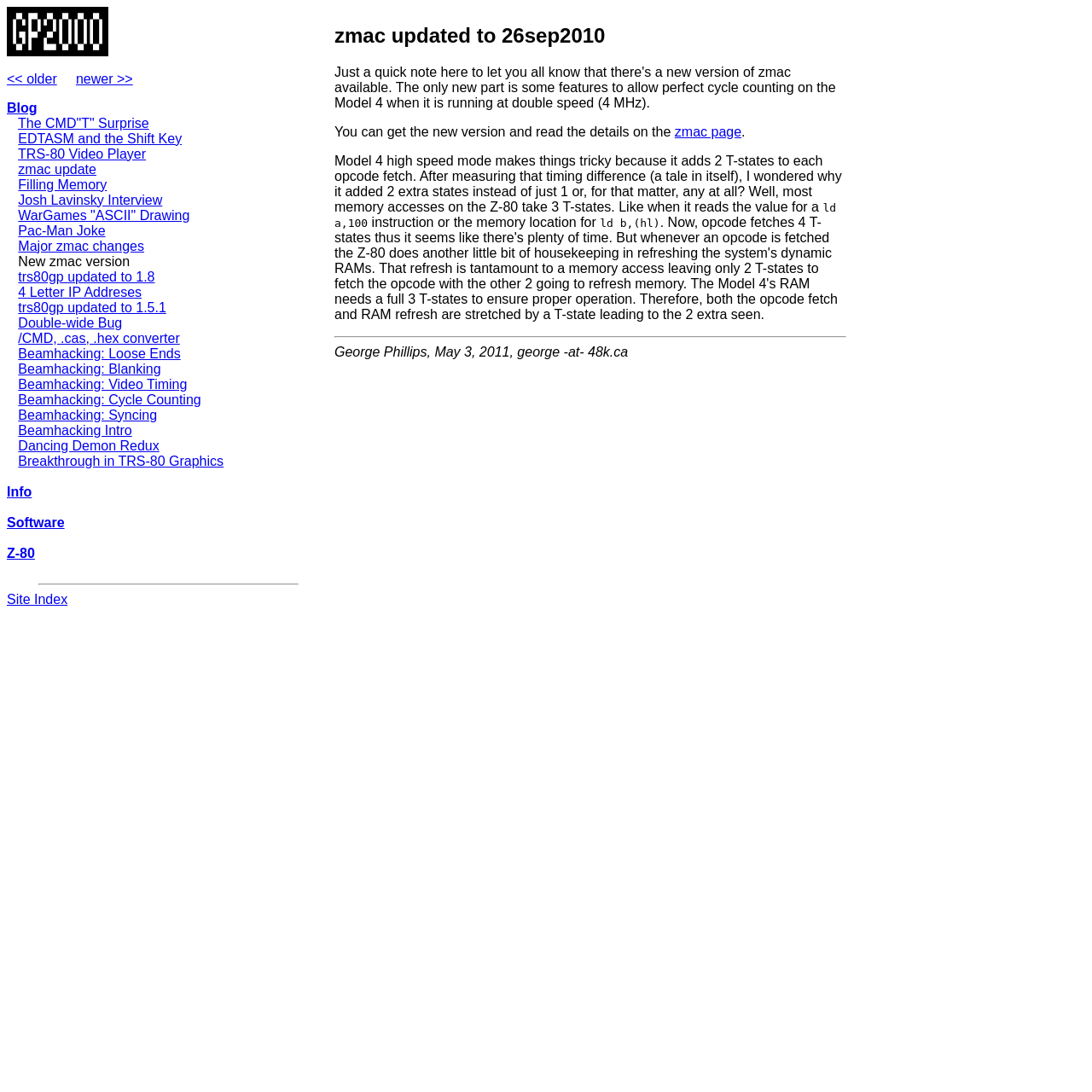Please predict the bounding box coordinates of the element's region where a click is necessary to complete the following instruction: "Read the 'TRS-80 Video Player' article". The coordinates should be represented by four float numbers between 0 and 1, i.e., [left, top, right, bottom].

[0.016, 0.134, 0.134, 0.147]